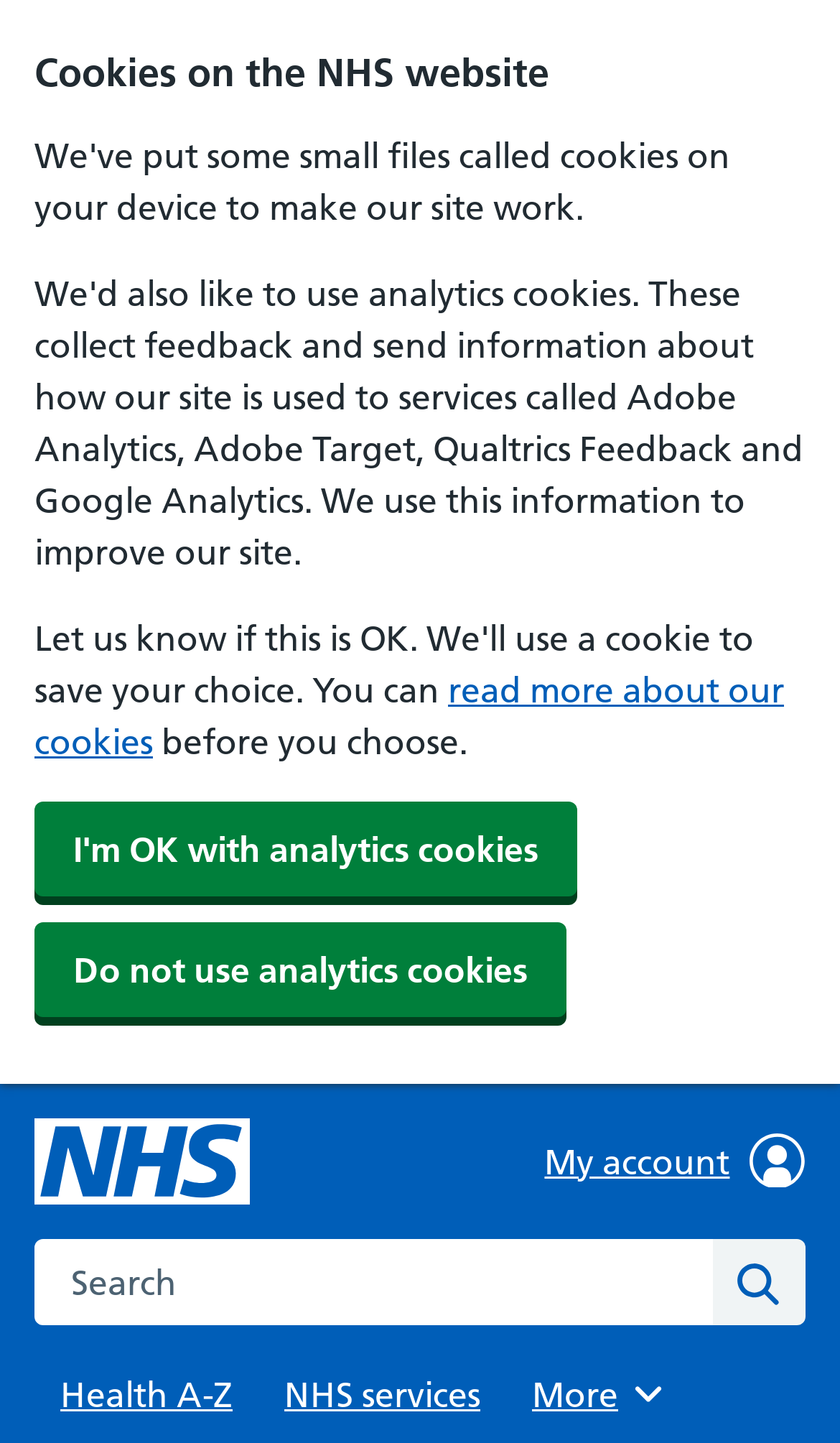How many links are there in the top navigation bar? Examine the screenshot and reply using just one word or a brief phrase.

Three